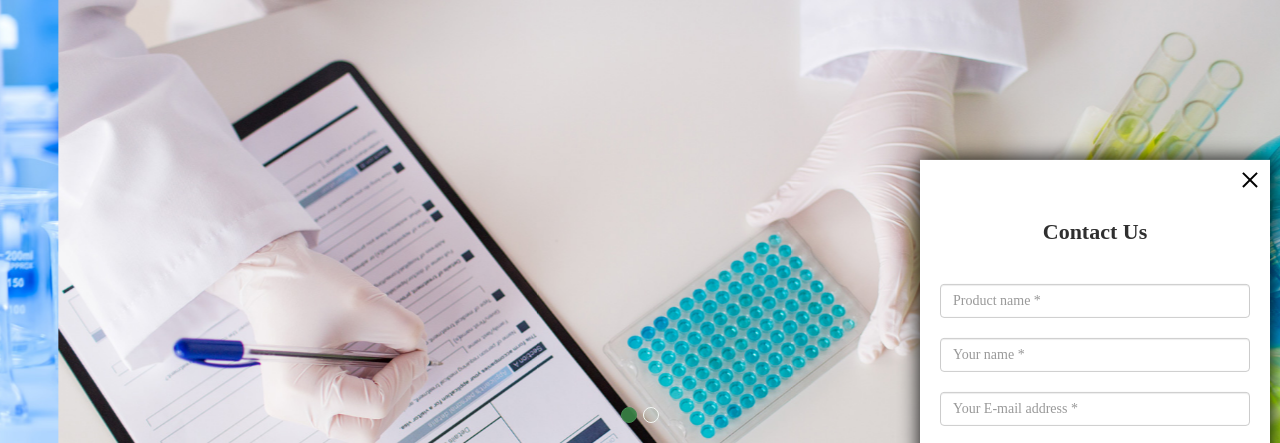Answer the question in one word or a short phrase:
What is the purpose of the clipboard?

Recording data